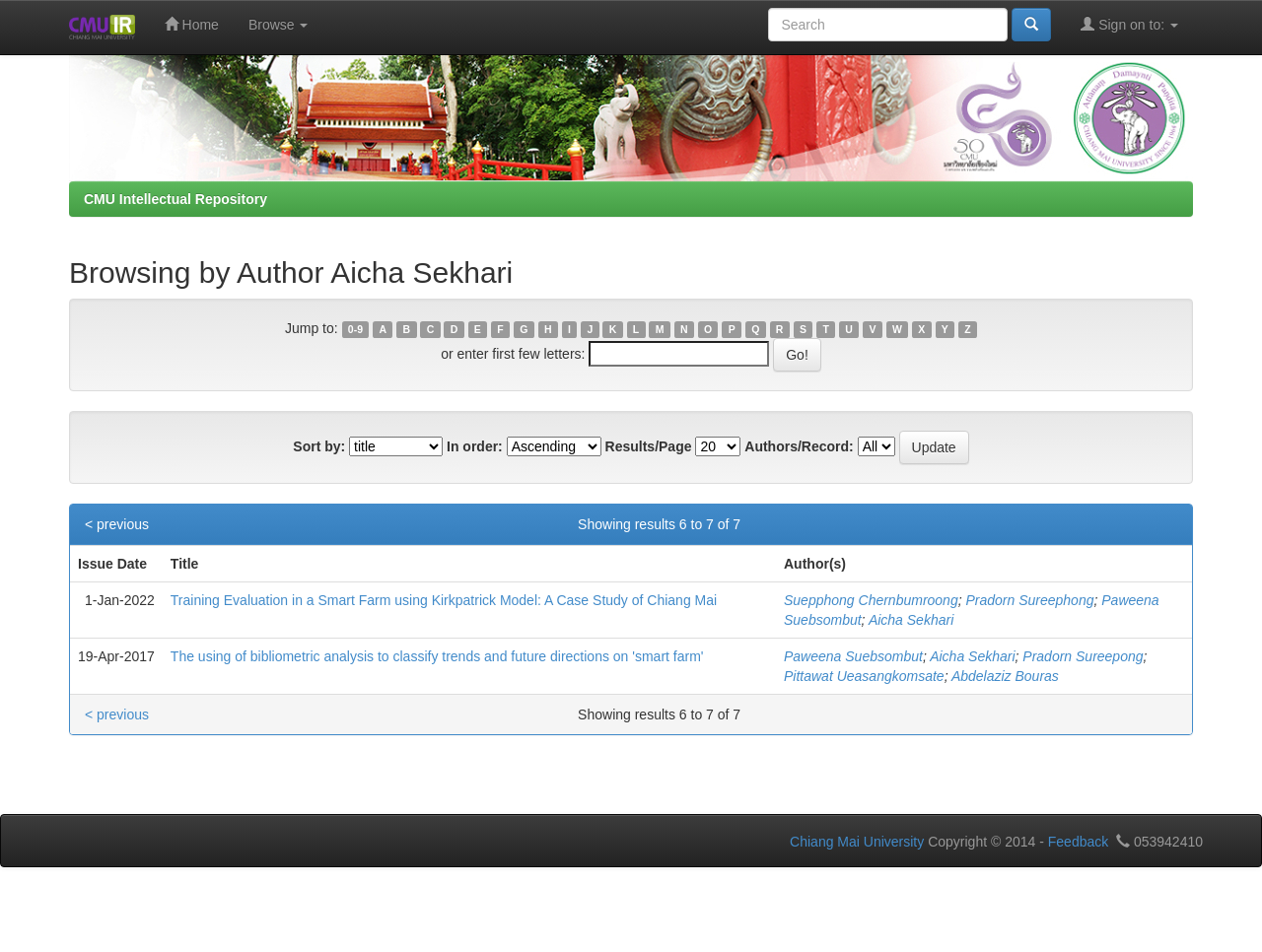Explain the webpage's design and content in an elaborate manner.

The webpage is the CMU Intellectual Repository, which allows users to browse and search for academic content. At the top of the page, there is a header section with a logo and a navigation menu. The logo is an image of the CMU Intellectual Repository, and it is accompanied by a link to the homepage. The navigation menu consists of links to the homepage, browse, and sign on options.

Below the header section, there is a search bar where users can enter keywords to search for specific content. The search bar is accompanied by a button with a magnifying glass icon. 

The main content of the page is a table that displays a list of academic papers. The table has three columns: issue date, title, and author(s). Each row in the table represents a single paper, and the columns display the corresponding information for each paper. The title column contains links to the full paper, and the author(s) column contains links to the authors' profiles.

Above the table, there are several options for filtering and sorting the results. Users can select the sort order, the number of results per page, and the authors per record. There is also a button to update the results based on the selected options.

At the bottom of the page, there is a pagination section that displays the current page number and the total number of pages. Users can navigate to the previous page by clicking on the "< previous" link.

There are 26 links on the page, including the navigation menu, the search button, the table columns, and the pagination links. There are also 4 comboboxes, 2 textboxes, and 2 buttons. The page has a simple and organized layout, making it easy to navigate and find specific content.